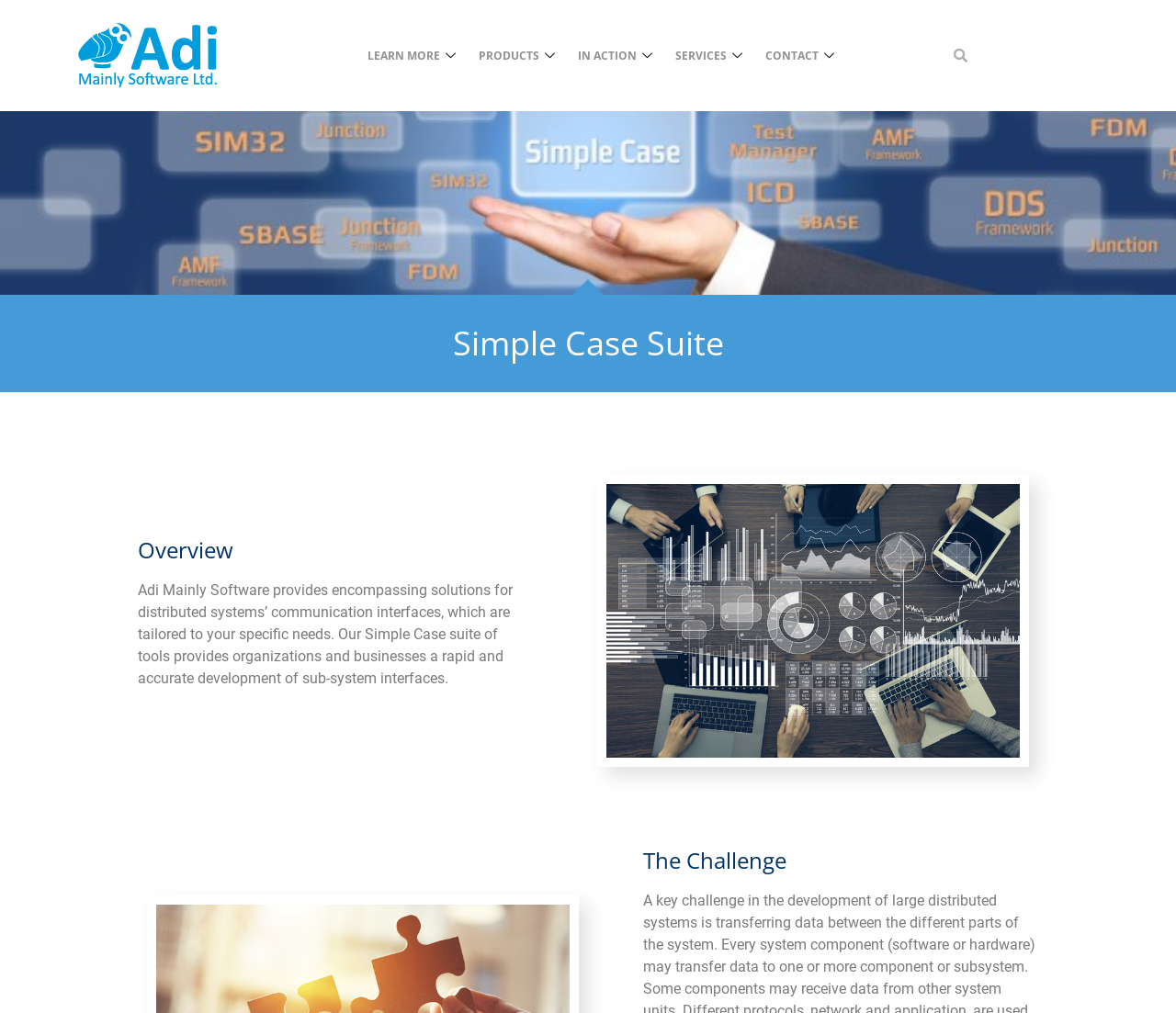What is the function of the search box?
Give a detailed and exhaustive answer to the question.

The search box has a placeholder text 'Search', which implies that its function is to allow users to search for something on the website.